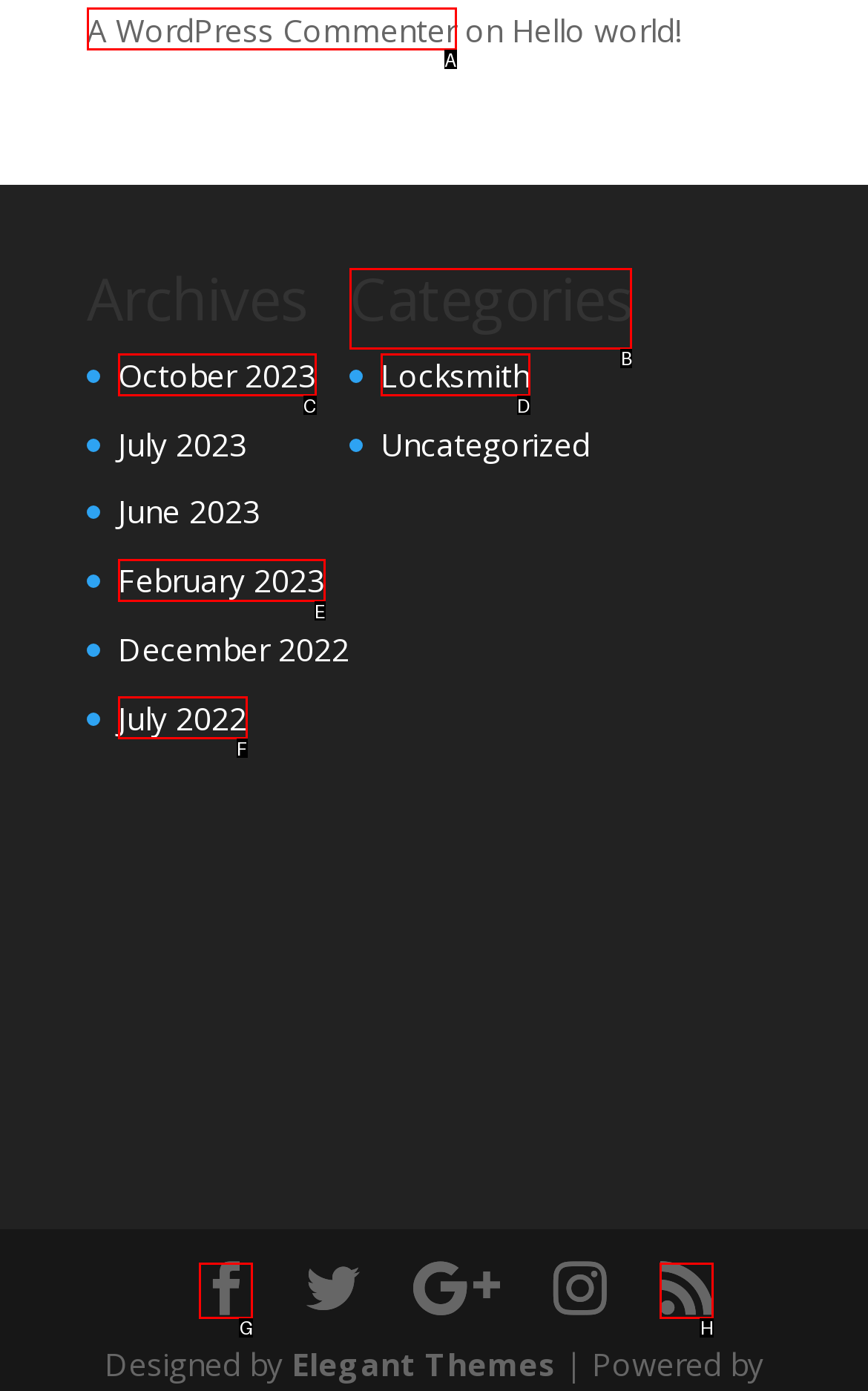Select the appropriate HTML element that needs to be clicked to execute the following task: View categories. Respond with the letter of the option.

B